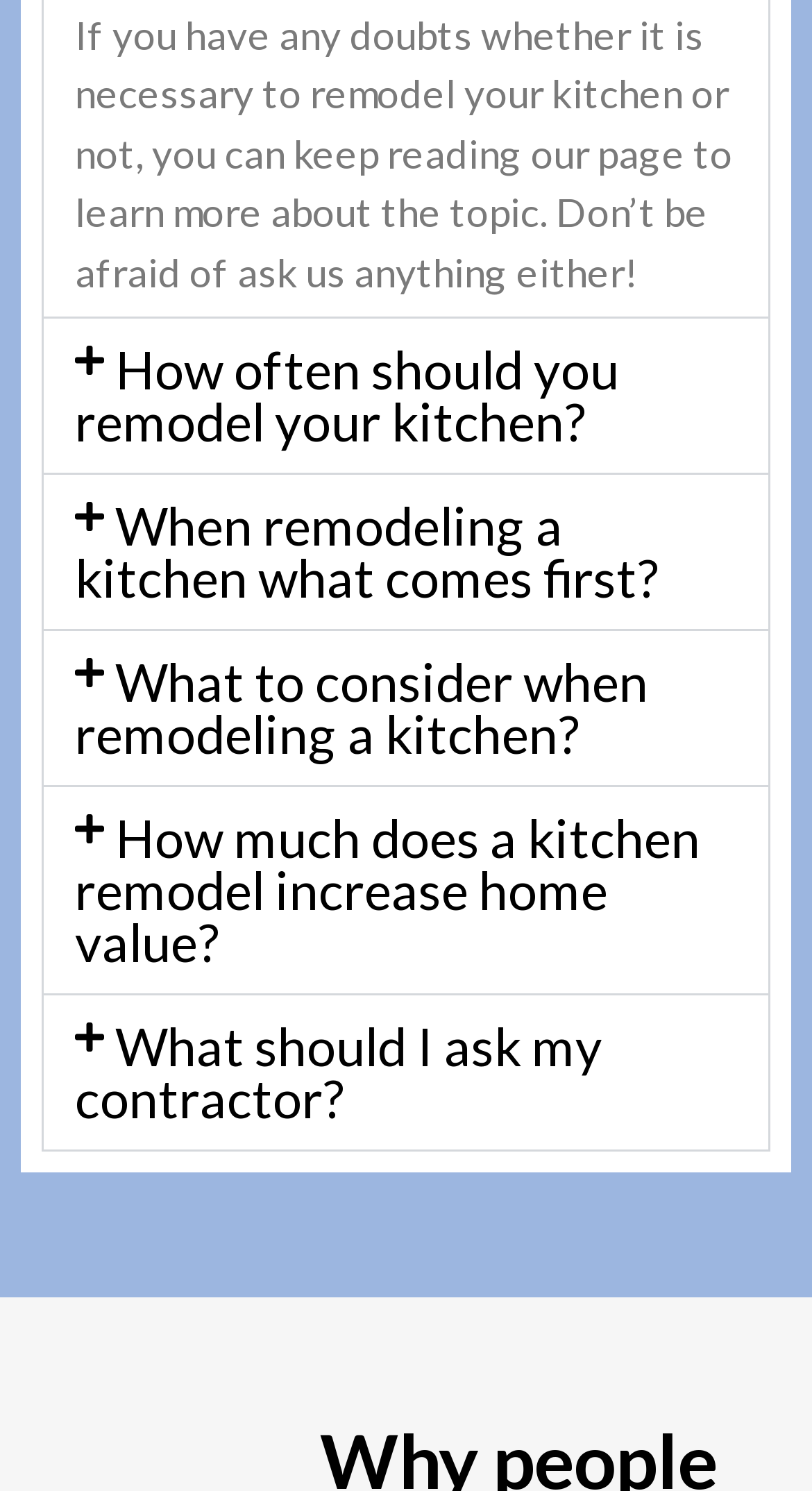Please identify the bounding box coordinates of the element's region that should be clicked to execute the following instruction: "Click on 'How often should you remodel your kitchen?'". The bounding box coordinates must be four float numbers between 0 and 1, i.e., [left, top, right, bottom].

[0.054, 0.214, 0.946, 0.317]